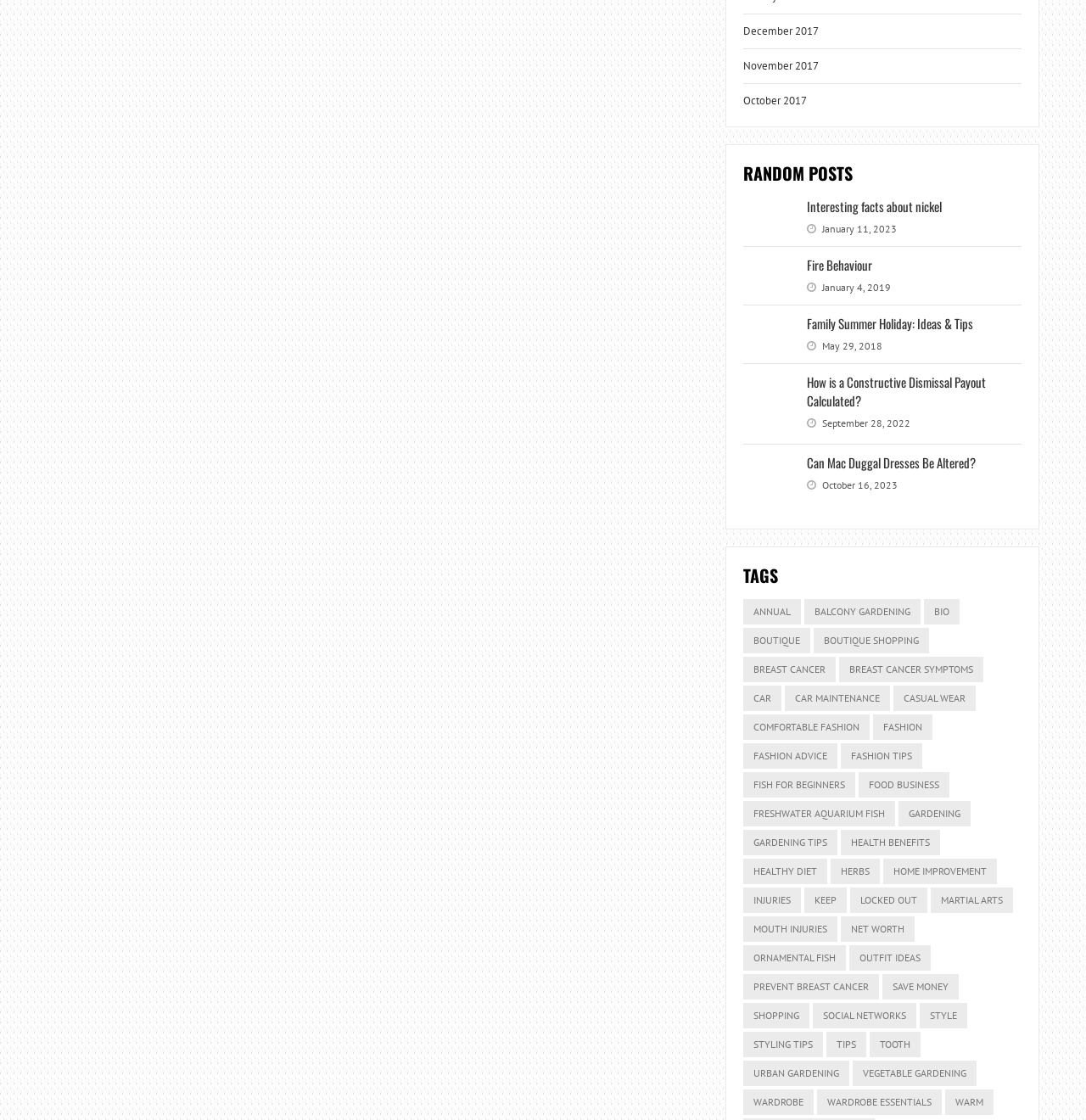Please give a short response to the question using one word or a phrase:
What is the purpose of the 'TAGS' section?

To categorize posts